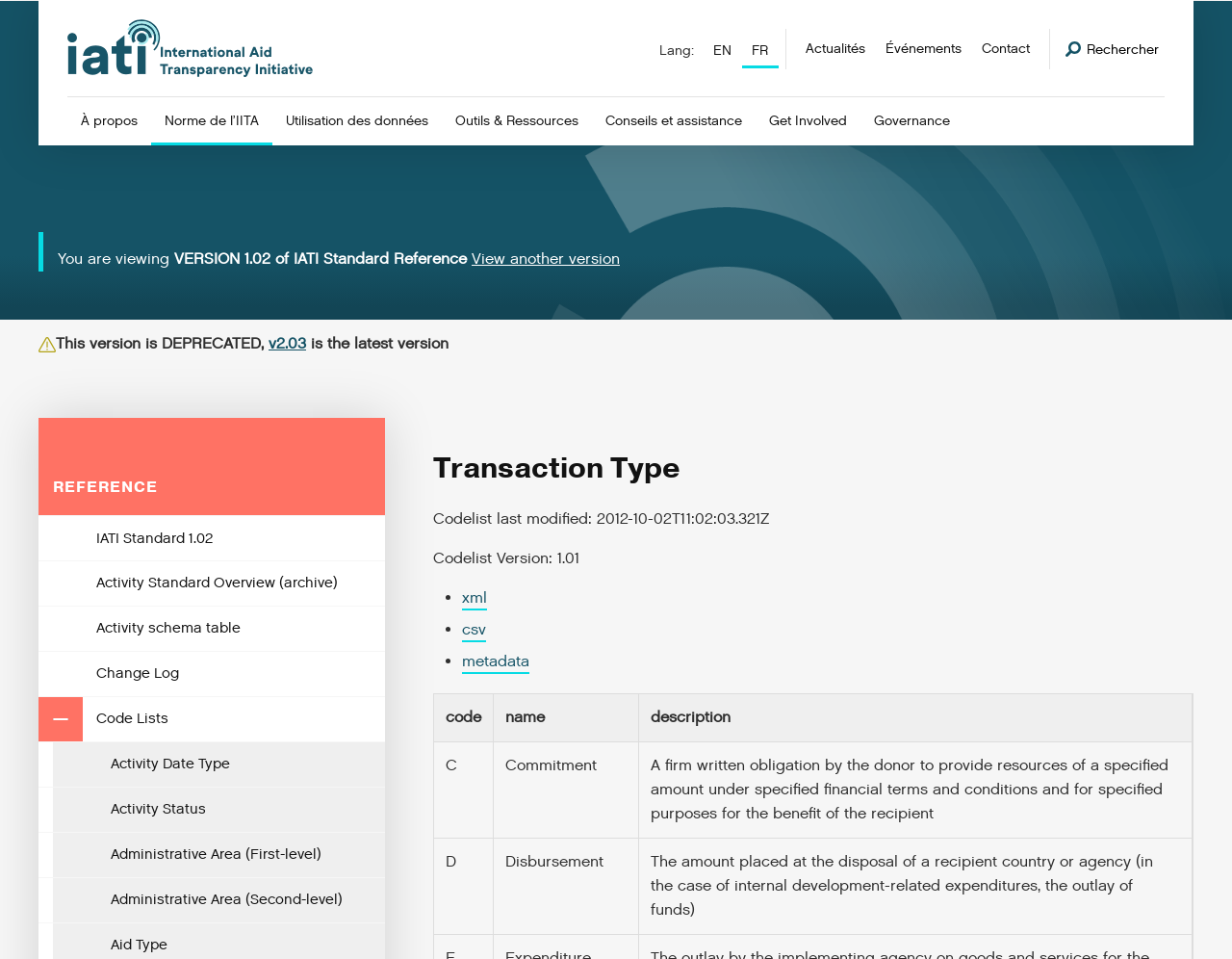Using the description "Administrative Area (First-level)", locate and provide the bounding box of the UI element.

[0.043, 0.868, 0.312, 0.914]